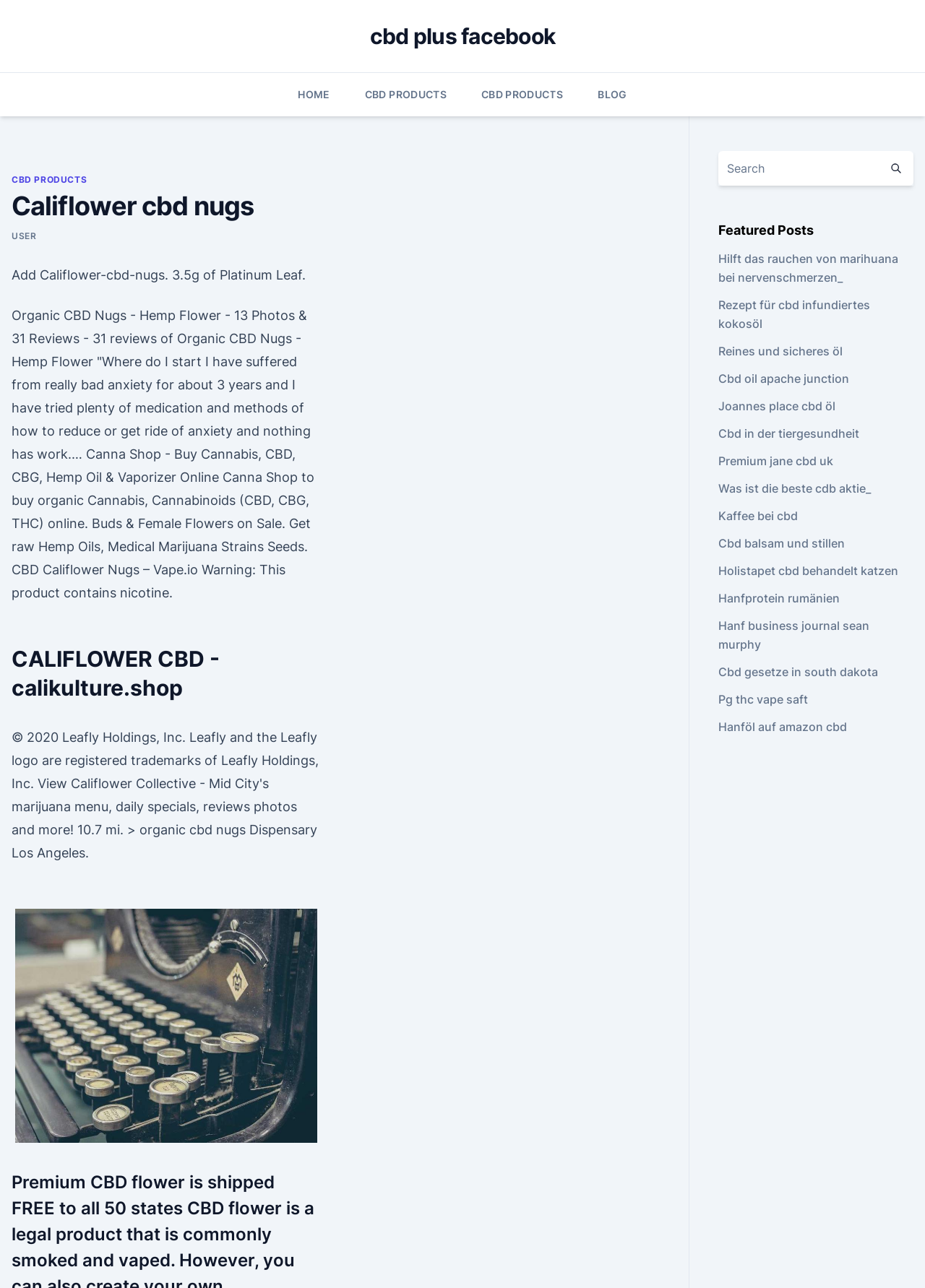Pinpoint the bounding box coordinates of the element that must be clicked to accomplish the following instruction: "View the image of Califlower cbd nugs". The coordinates should be in the format of four float numbers between 0 and 1, i.e., [left, top, right, bottom].

[0.012, 0.703, 0.347, 0.89]